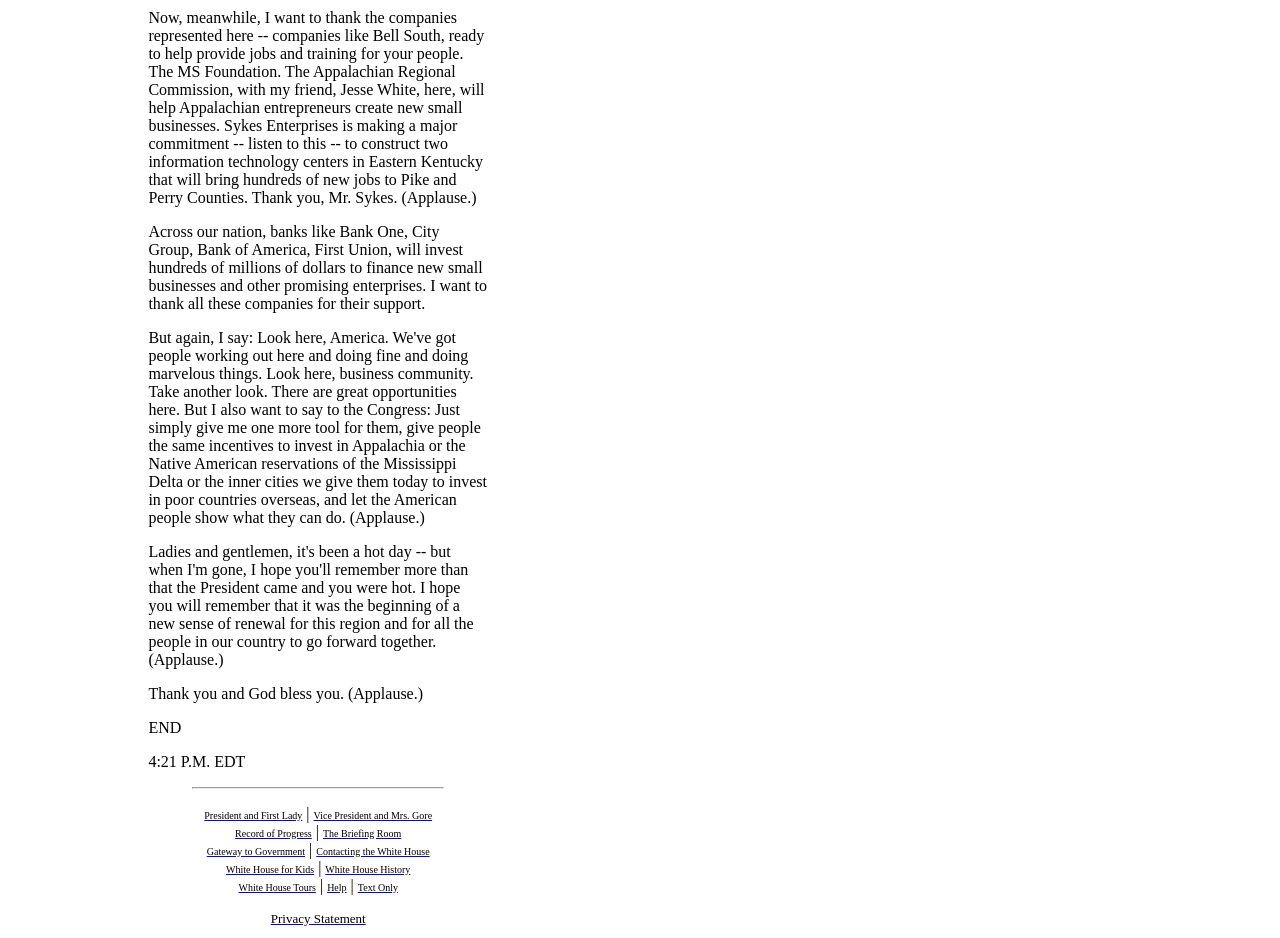Please identify the bounding box coordinates of the element's region that I should click in order to complete the following instruction: "Contact the White House". The bounding box coordinates consist of four float numbers between 0 and 1, i.e., [left, top, right, bottom].

[0.247, 0.896, 0.336, 0.914]